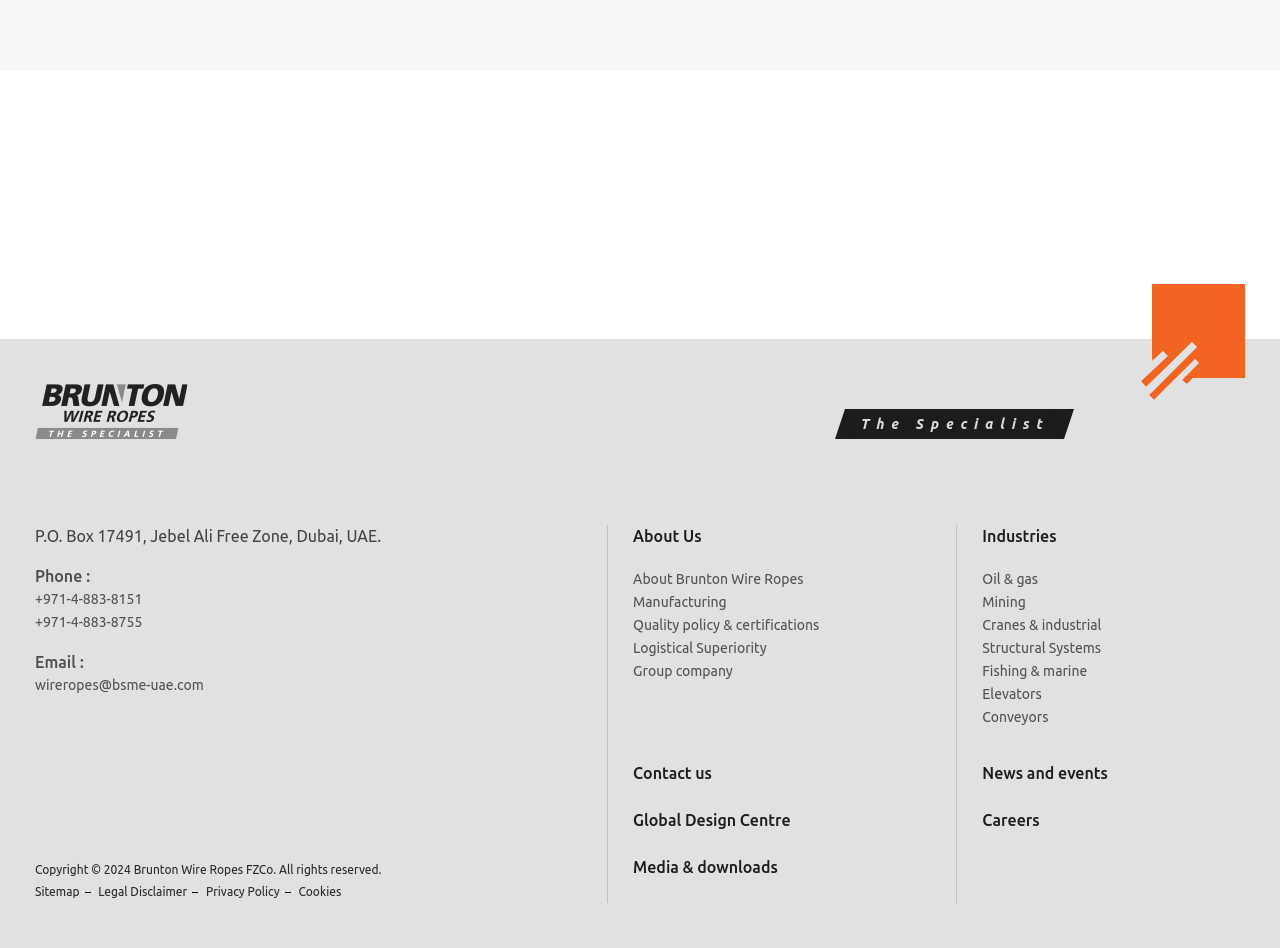What is the copyright year?
Answer the question with a single word or phrase by looking at the picture.

2024